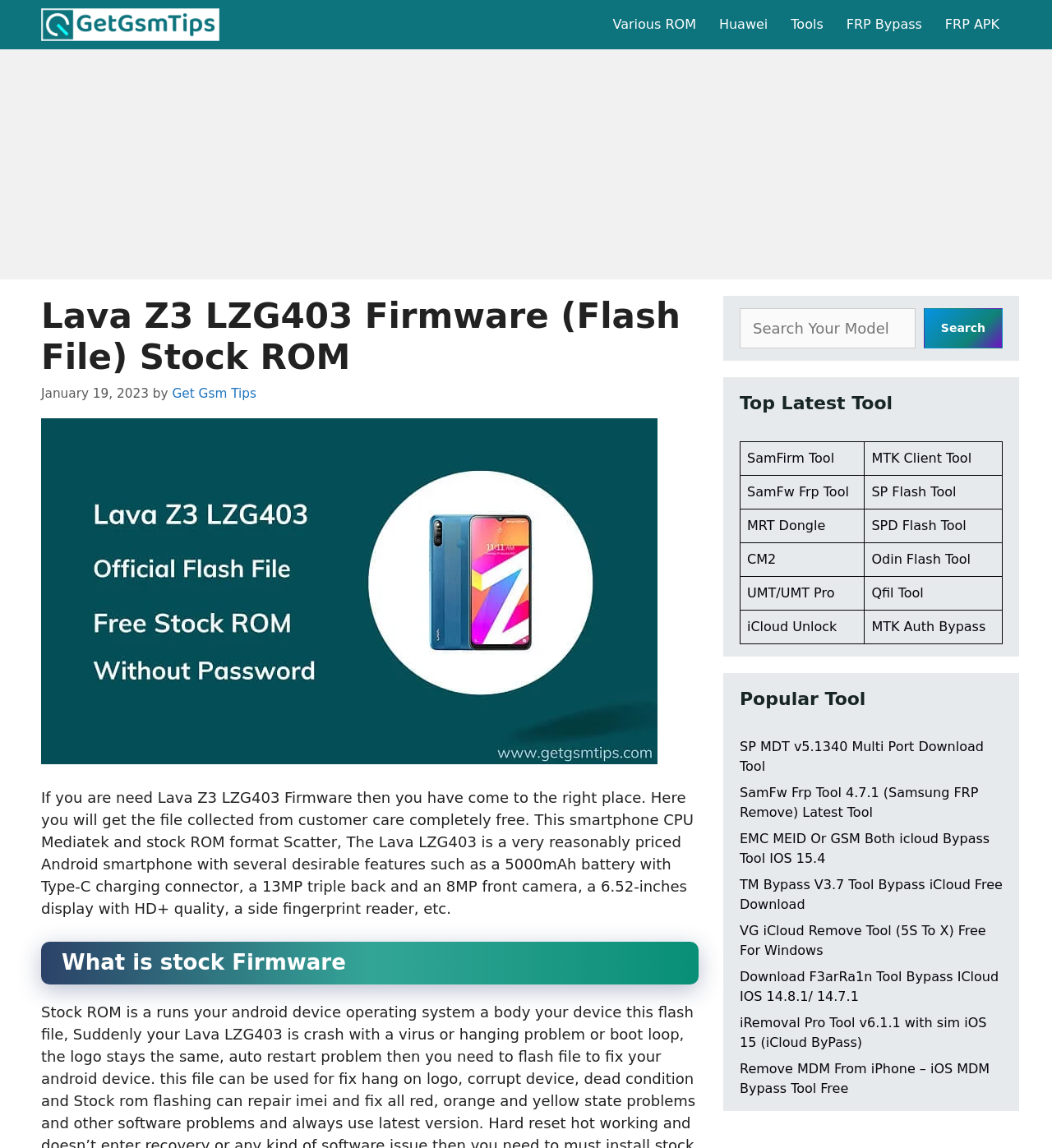Give the bounding box coordinates for this UI element: "FRP APK". The coordinates should be four float numbers between 0 and 1, arranged as [left, top, right, bottom].

[0.887, 0.0, 0.961, 0.043]